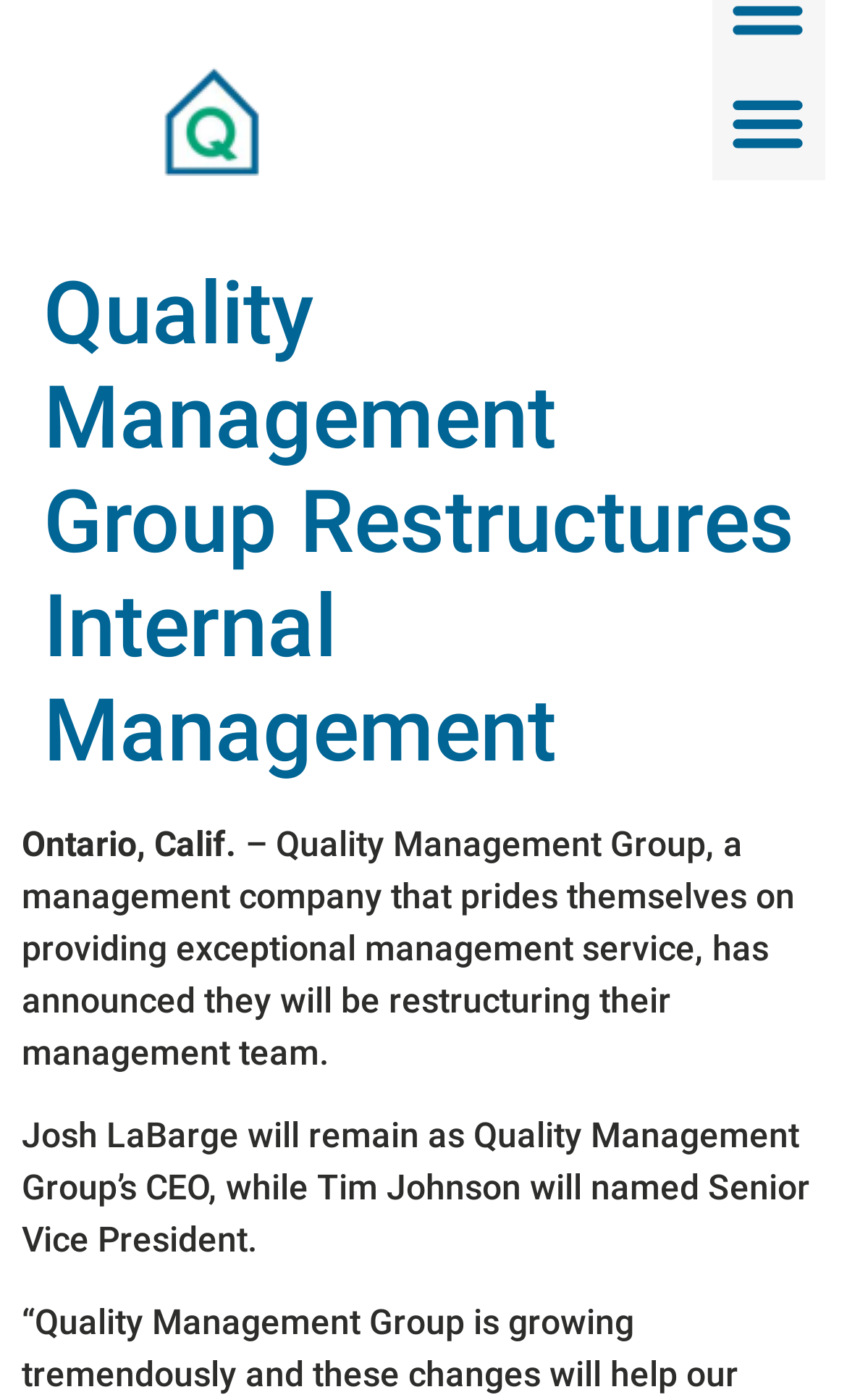Who is the CEO of Quality Management Group?
Look at the image and provide a short answer using one word or a phrase.

Josh LaBarge